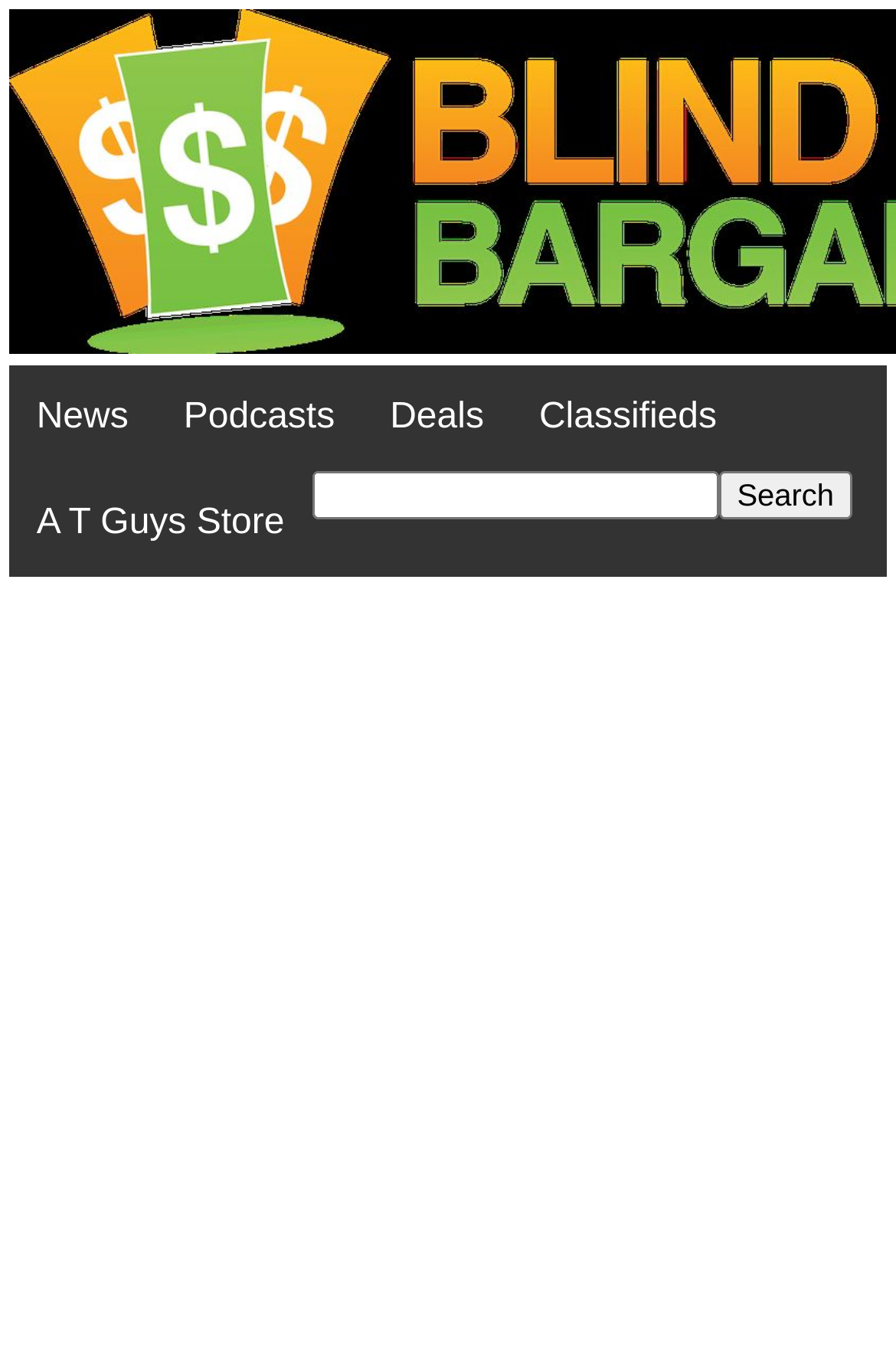Using the provided element description: "parent_node: Search aria-label="Search for" name="kw"", identify the bounding box coordinates. The coordinates should be four floats between 0 and 1 in the order [left, top, right, bottom].

[0.348, 0.348, 0.802, 0.384]